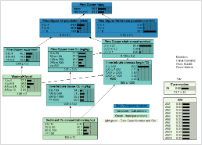What is the focus of the model in terms of endangered species?
Using the visual information, respond with a single word or phrase.

Pine Dipper